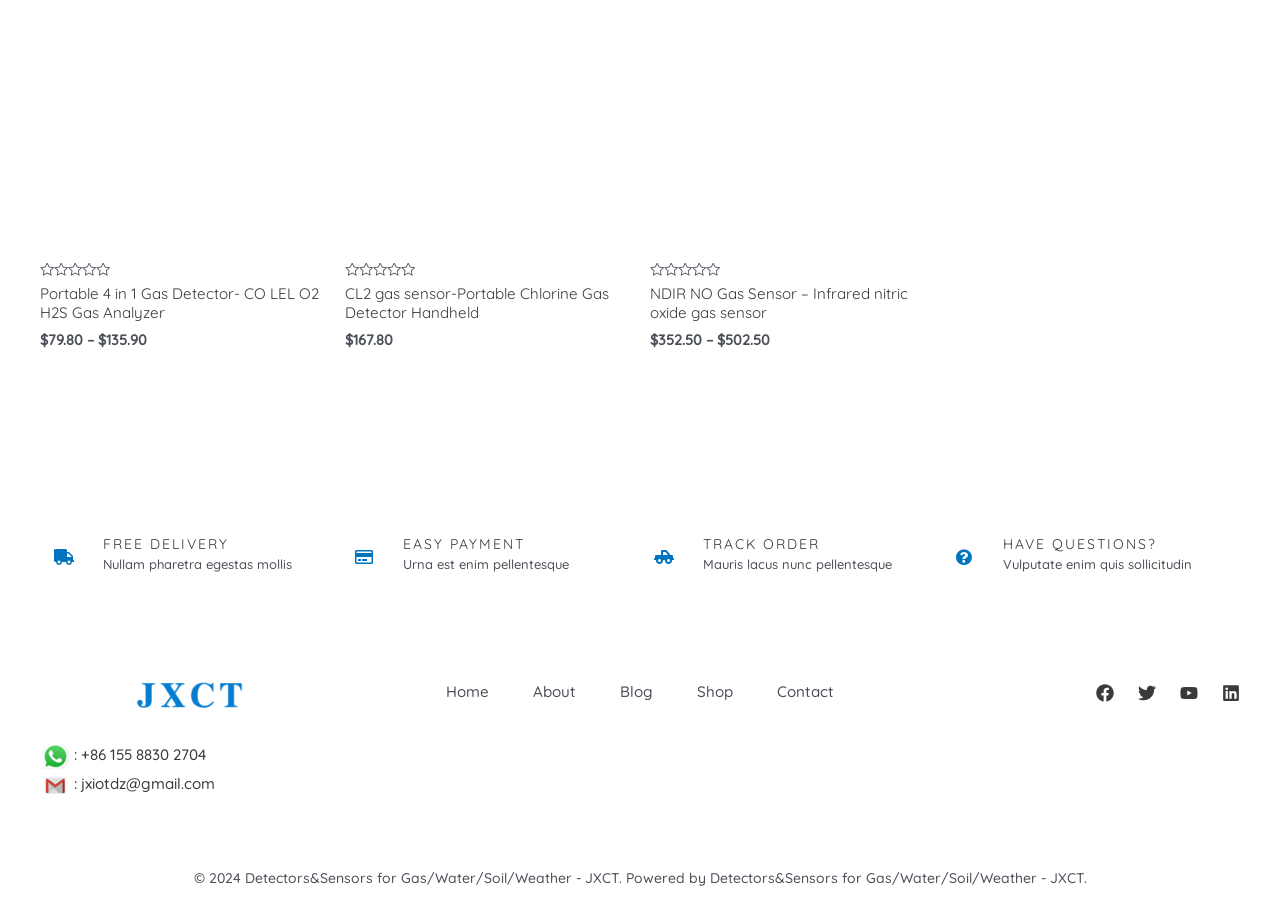What is the company name mentioned at the bottom of the page?
Please use the visual content to give a single word or phrase answer.

JXCT